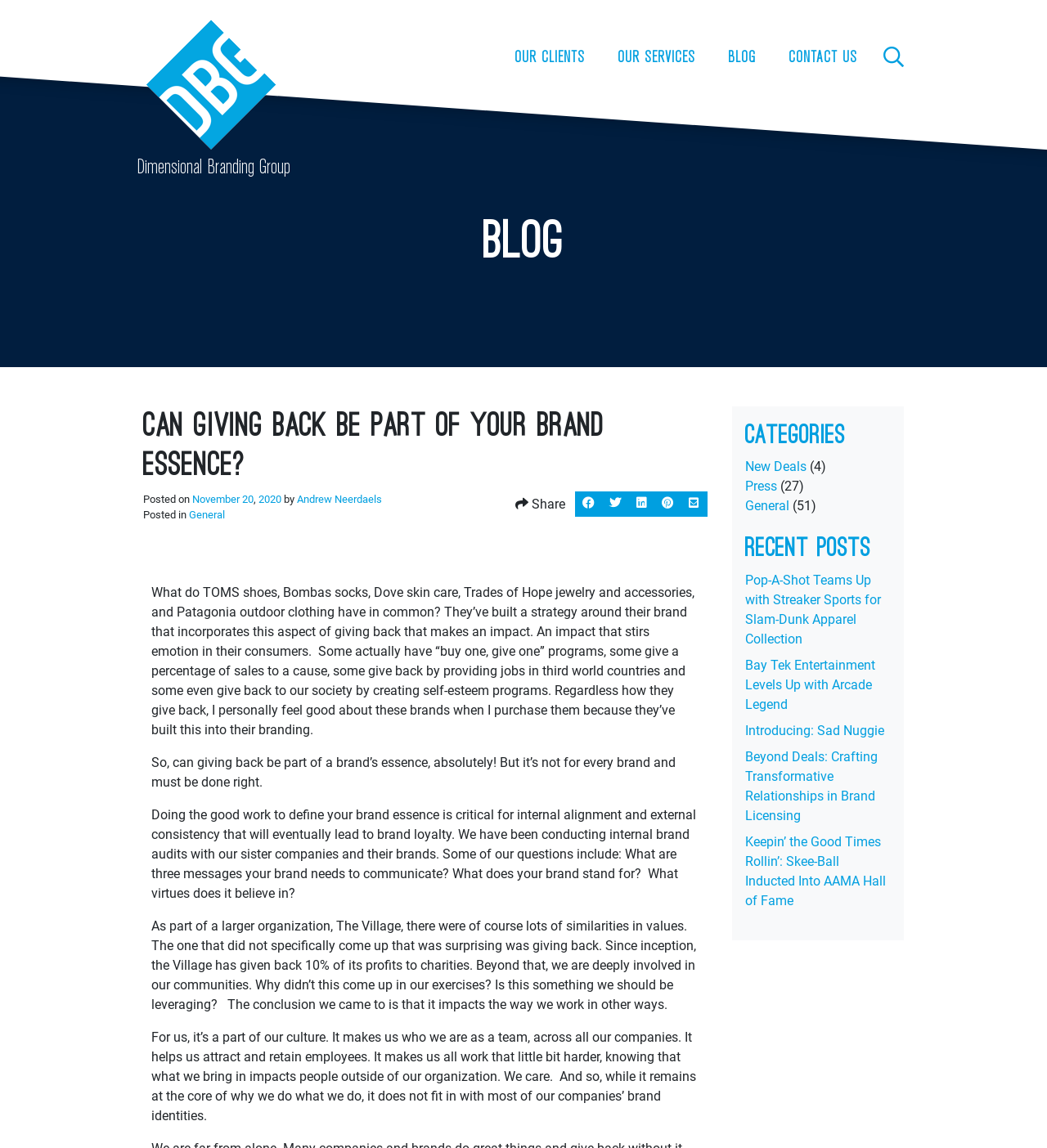Based on the description "Occupational Pension Scheme", find the bounding box of the specified UI element.

None